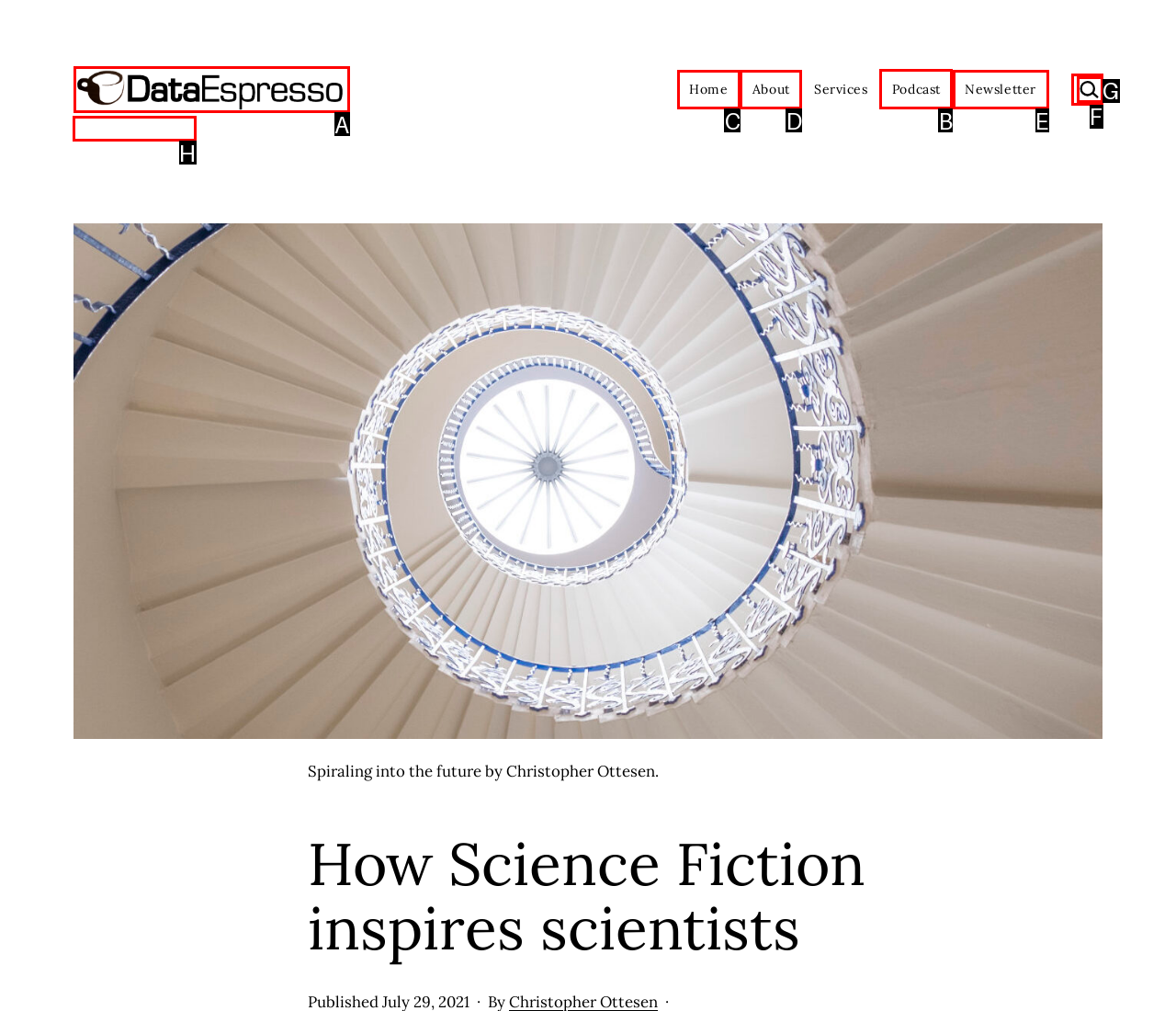Tell me which one HTML element you should click to complete the following task: listen to podcast
Answer with the option's letter from the given choices directly.

B